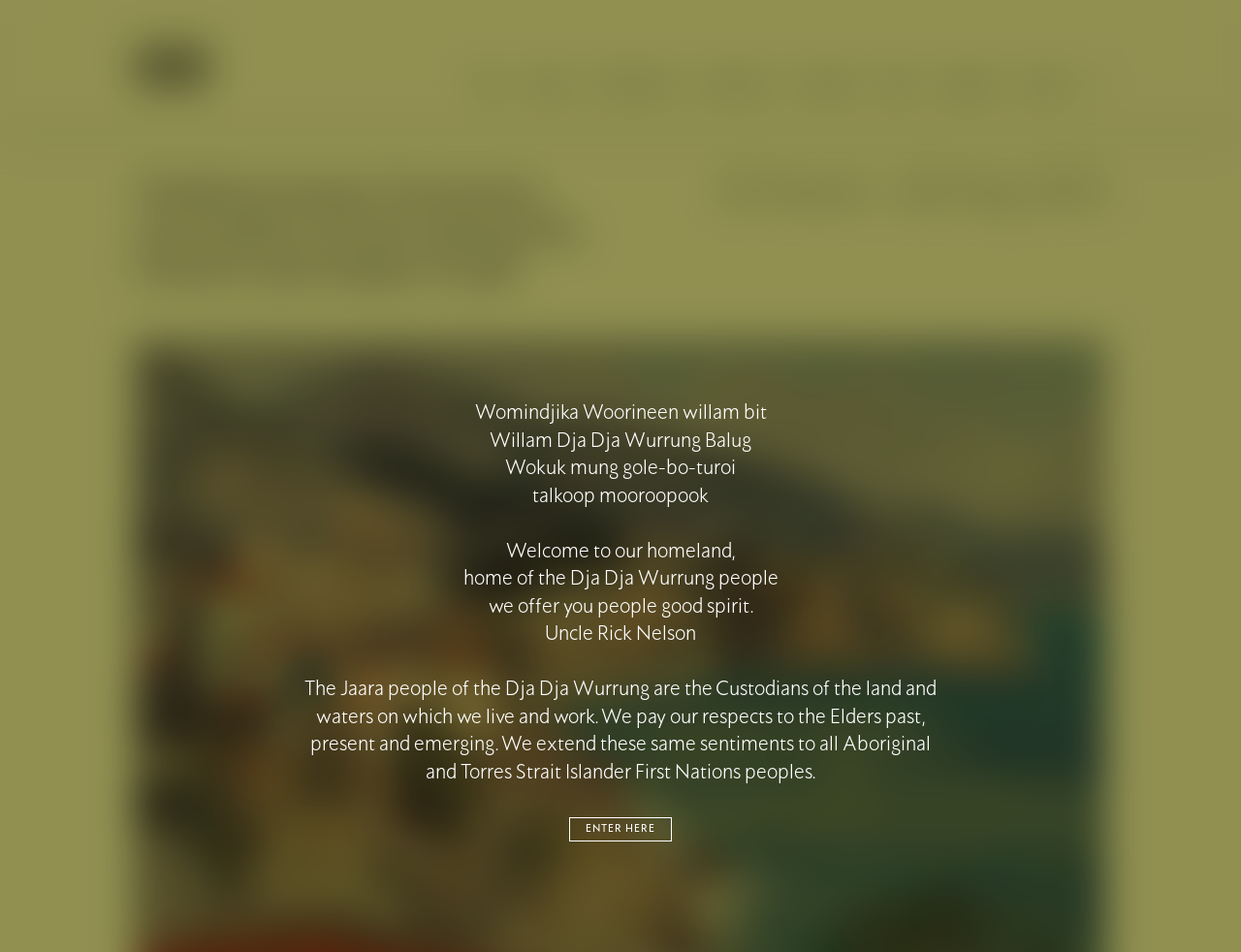Bounding box coordinates are to be given in the format (top-left x, top-left y, bottom-right x, bottom-right y). All values must be floating point numbers between 0 and 1. Provide the bounding box coordinate for the UI element described as: name="submit" value="Search"

[0.64, 0.648, 0.703, 0.673]